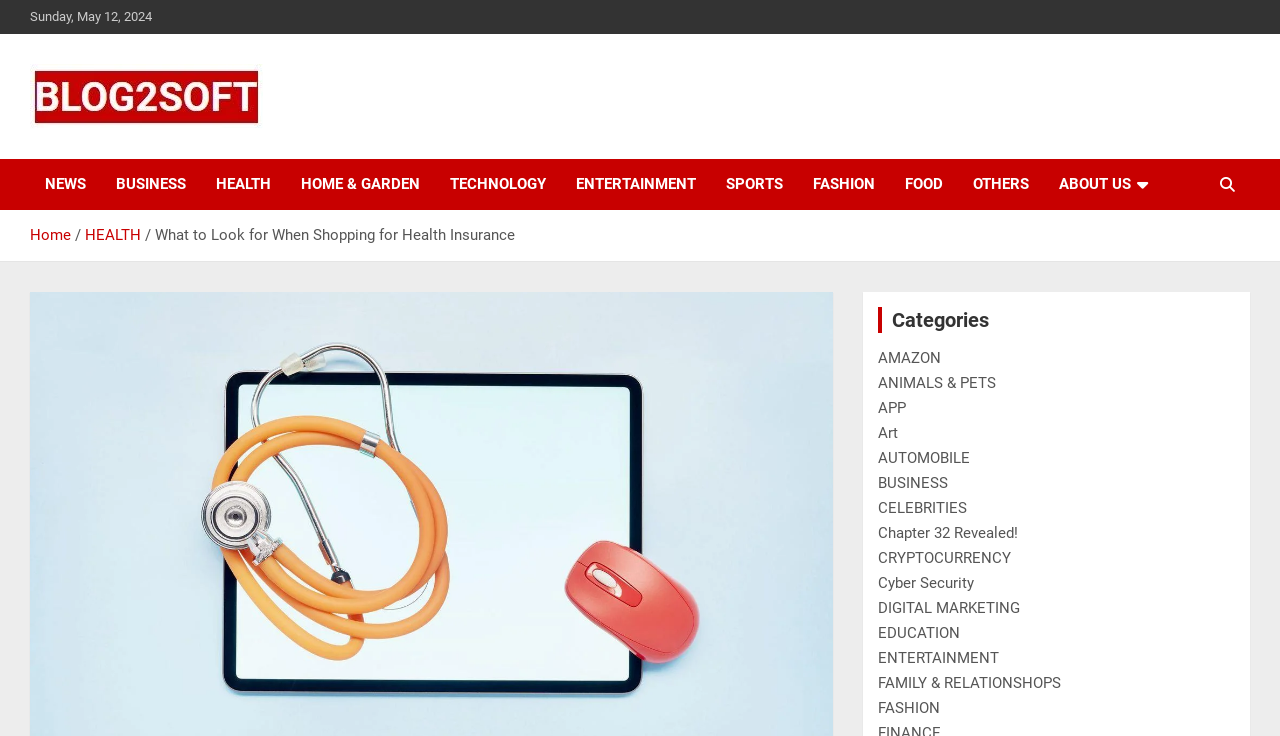How many sub-links are there under the 'HEALTH' category?
Answer briefly with a single word or phrase based on the image.

1